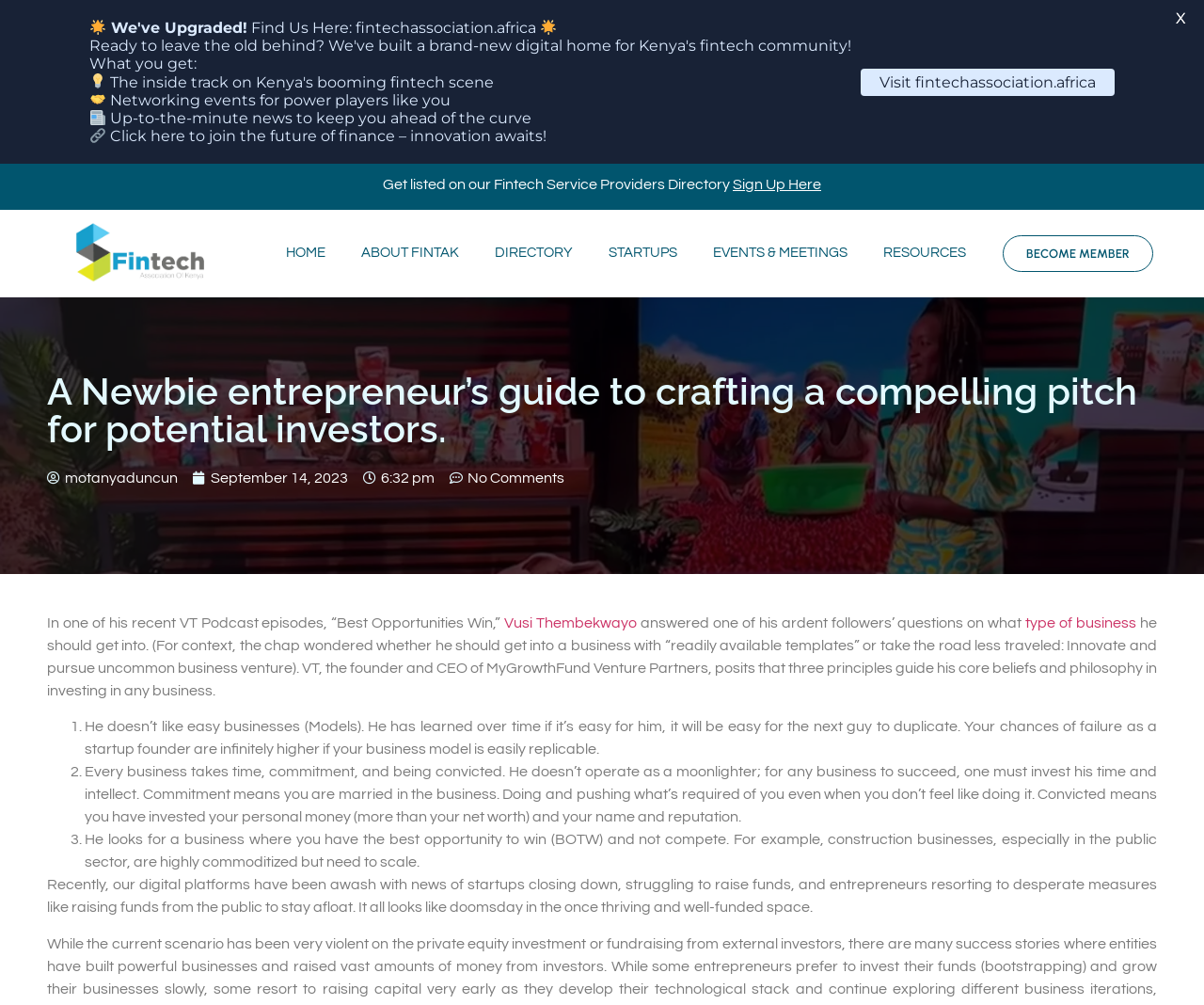Provide an in-depth description of the elements and layout of the webpage.

This webpage is about crafting a winning pitch for startup success, featuring insights from Vusi Thembekwayo, CEO of MyGrowthFund Venture Partners. At the top, there is a navigation menu with links to "HOME", "ABOUT FINTAK", "DIRECTORY", "STARTUPS", "EVENTS & MEETINGS", and "RESOURCES". On the right side, there is a call-to-action button "BECOME MEMBER".

The main content starts with a heading "A Newbie entrepreneur’s guide to crafting a compelling pitch for potential investors." Below this heading, there is a link to the author's name and a timestamp "September 14, 2023". The article discusses Vusi Thembekwayo's podcast episode where he shares his core principles for successful startups.

The article is divided into three sections, each marked with a numbered list marker. The first section explains that Vusi Thembekwayo doesn't like easy businesses that can be easily replicated. The second section emphasizes the importance of commitment and being convicted in one's business venture. The third section highlights the need to find a business with the best opportunity to win and not compete.

After the three sections, there is a paragraph discussing the struggles of startups in the current market. The webpage also features several icons and images, including stars, lightbulbs, and hands shaking, which are used to highlight certain points or add visual interest.

At the bottom of the page, there is a section "Find Us Here" with a link to fintechassociation.africa and a call-to-action button "Visit fintechassociation.africa". There is also a small "X" icon at the bottom right corner of the page.